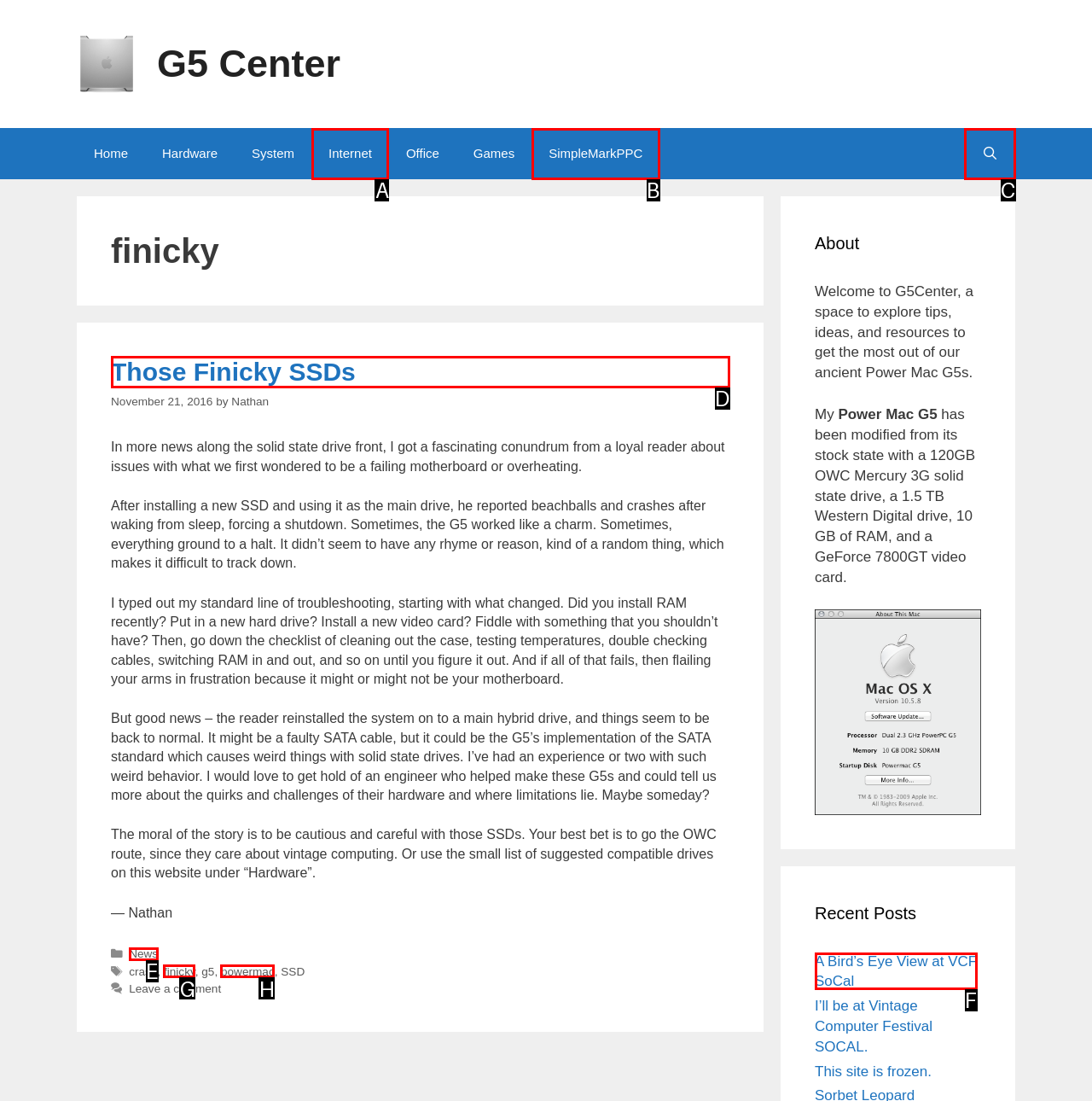Indicate the letter of the UI element that should be clicked to accomplish the task: Read the article 'Those Finicky SSDs'. Answer with the letter only.

D